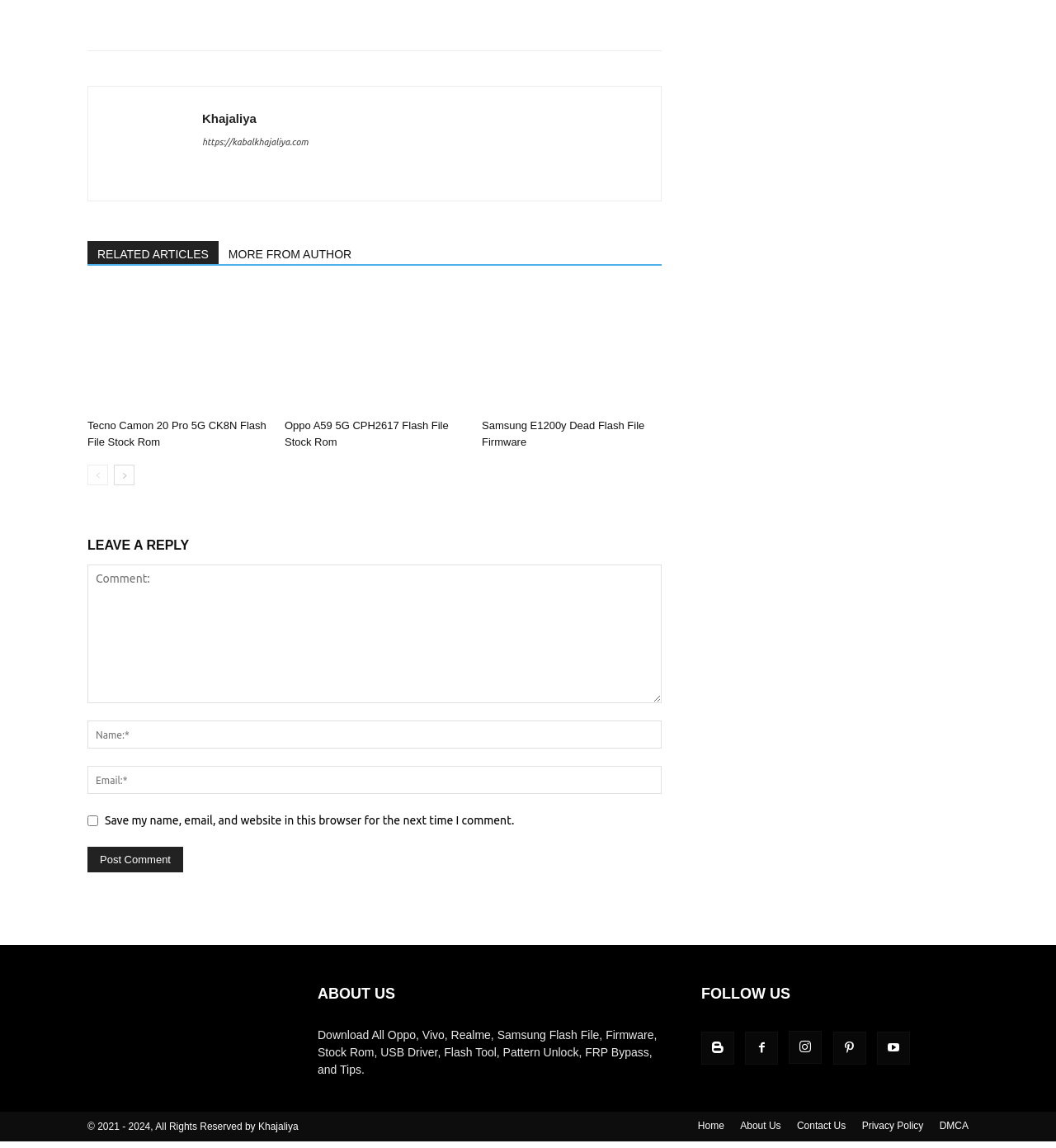What is the purpose of the comment section?
Using the visual information, respond with a single word or phrase.

To leave a reply